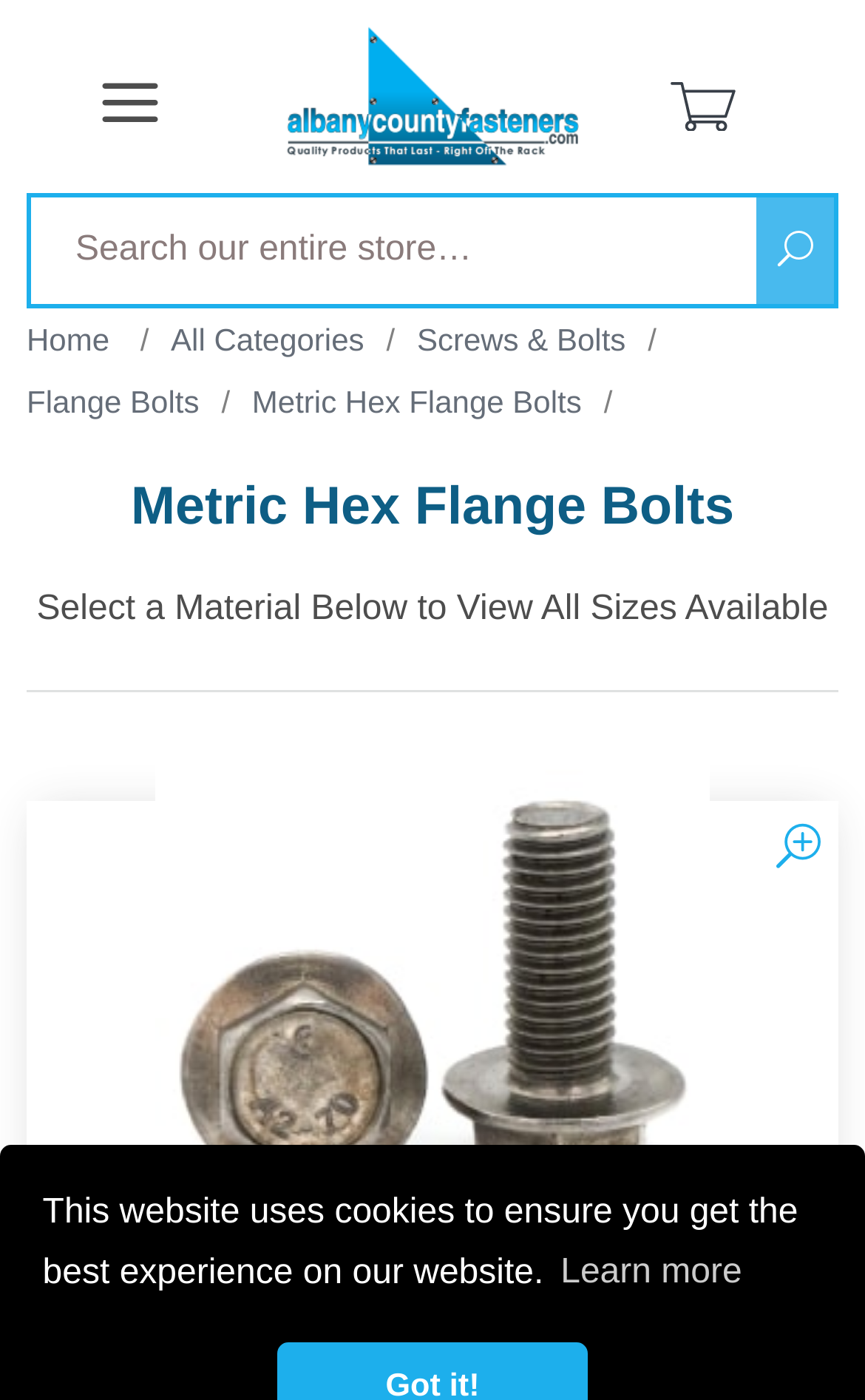Locate the bounding box coordinates of the element that should be clicked to fulfill the instruction: "Select A2 Stainless Steel Metric Hex Head Flange Bolts".

[0.082, 0.604, 0.918, 0.892]